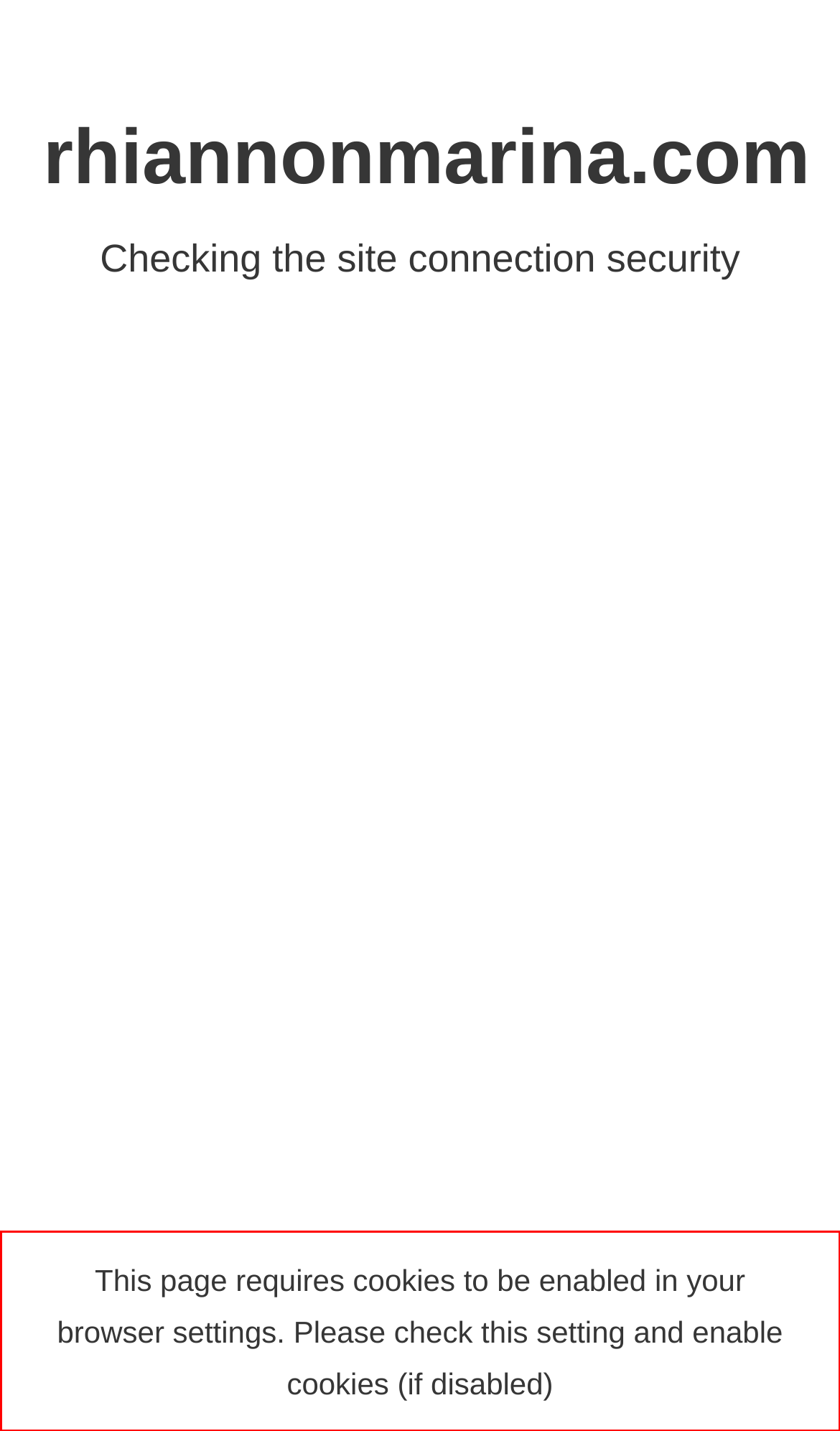Observe the screenshot of the webpage that includes a red rectangle bounding box. Conduct OCR on the content inside this red bounding box and generate the text.

This page requires cookies to be enabled in your browser settings. Please check this setting and enable cookies (if disabled)